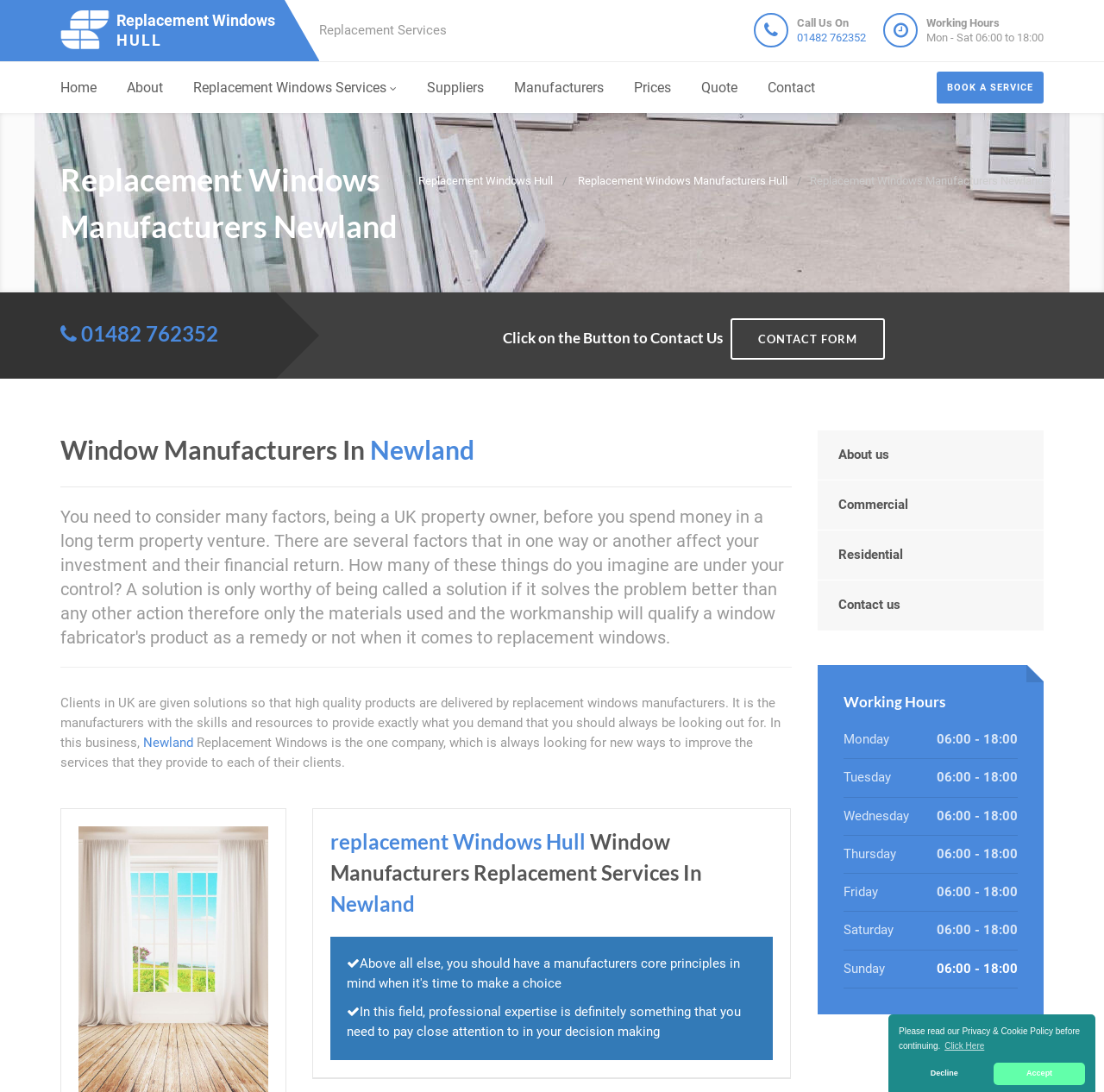Please find and report the bounding box coordinates of the element to click in order to perform the following action: "Click the 'Post Comment' button". The coordinates should be expressed as four float numbers between 0 and 1, in the format [left, top, right, bottom].

None